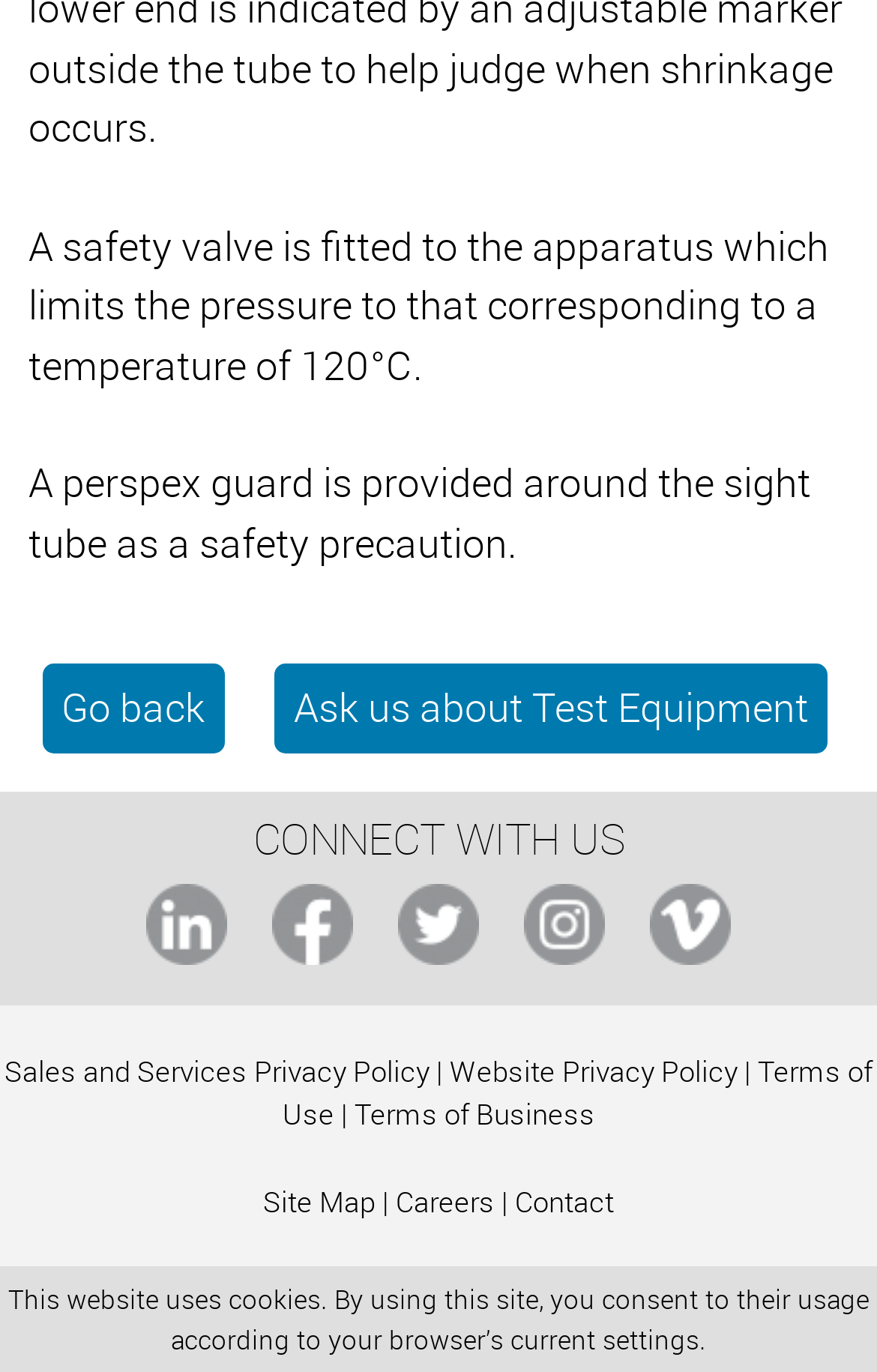Please identify the bounding box coordinates of the region to click in order to complete the given instruction: "View Sales and Services Privacy Policy". The coordinates should be four float numbers between 0 and 1, i.e., [left, top, right, bottom].

[0.005, 0.767, 0.49, 0.795]